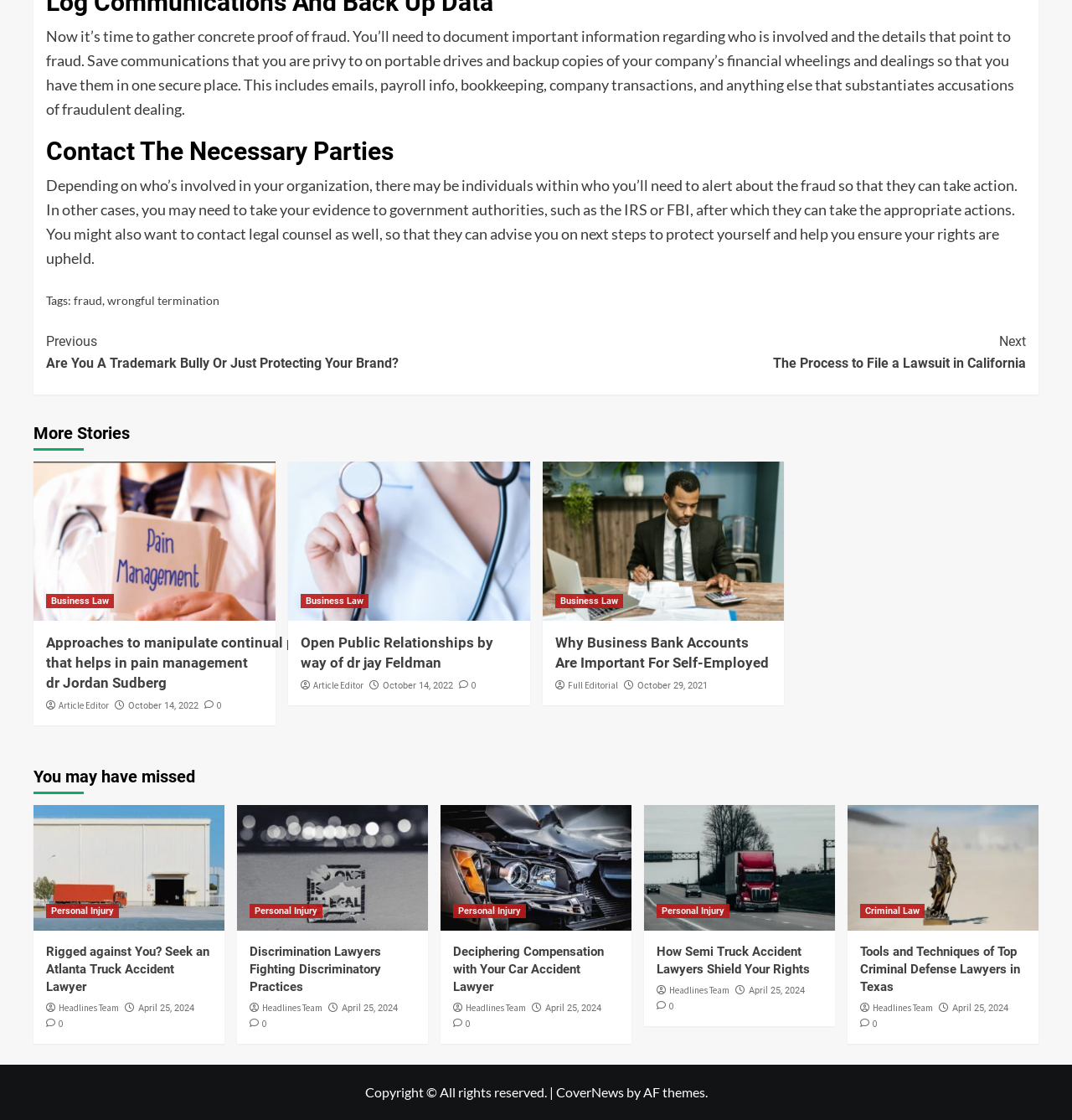What is the purpose of contacting legal counsel?
Give a one-word or short phrase answer based on the image.

to protect rights